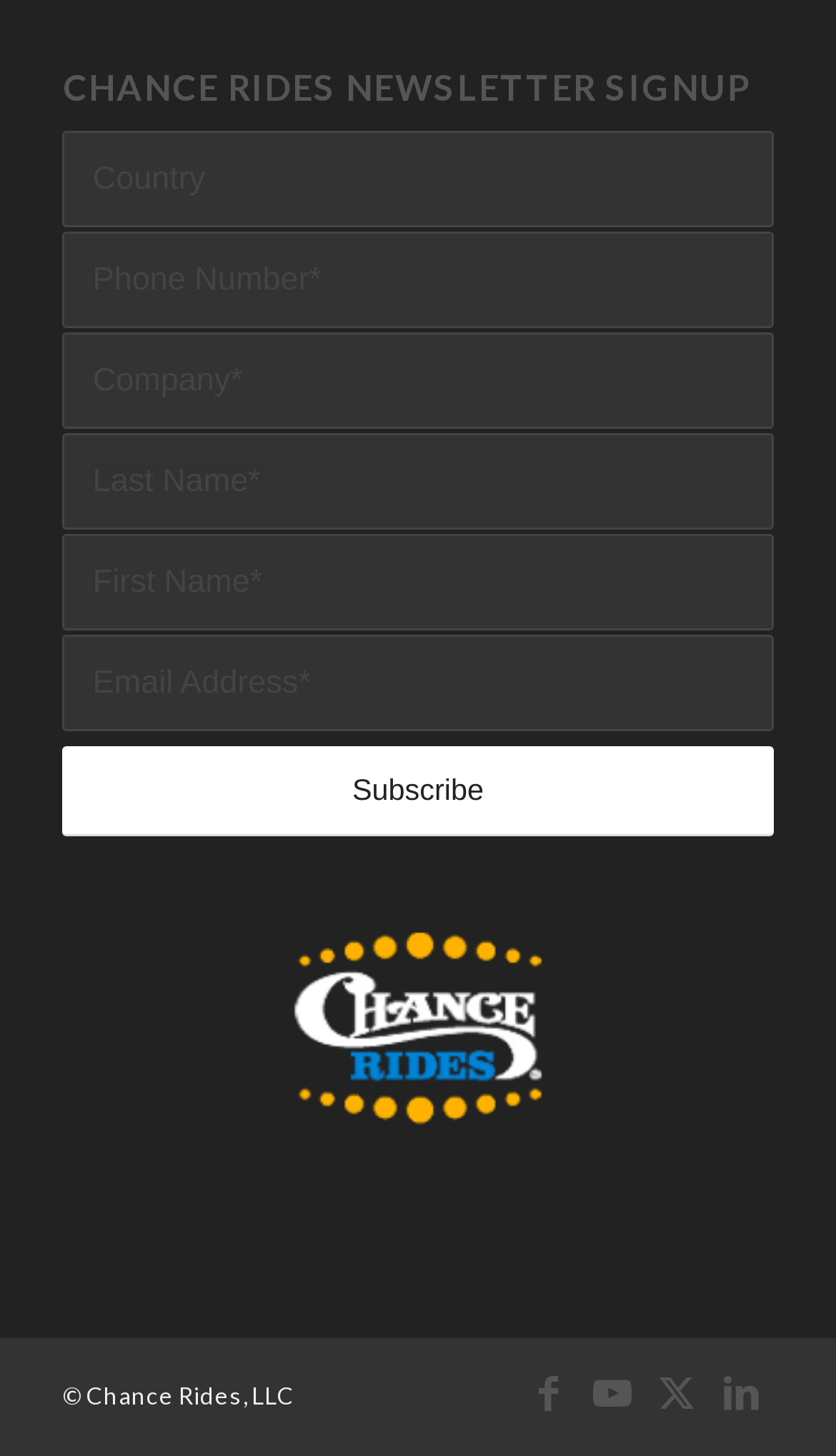Determine the bounding box coordinates of the region I should click to achieve the following instruction: "Input phone number". Ensure the bounding box coordinates are four float numbers between 0 and 1, i.e., [left, top, right, bottom].

[0.075, 0.158, 0.925, 0.225]